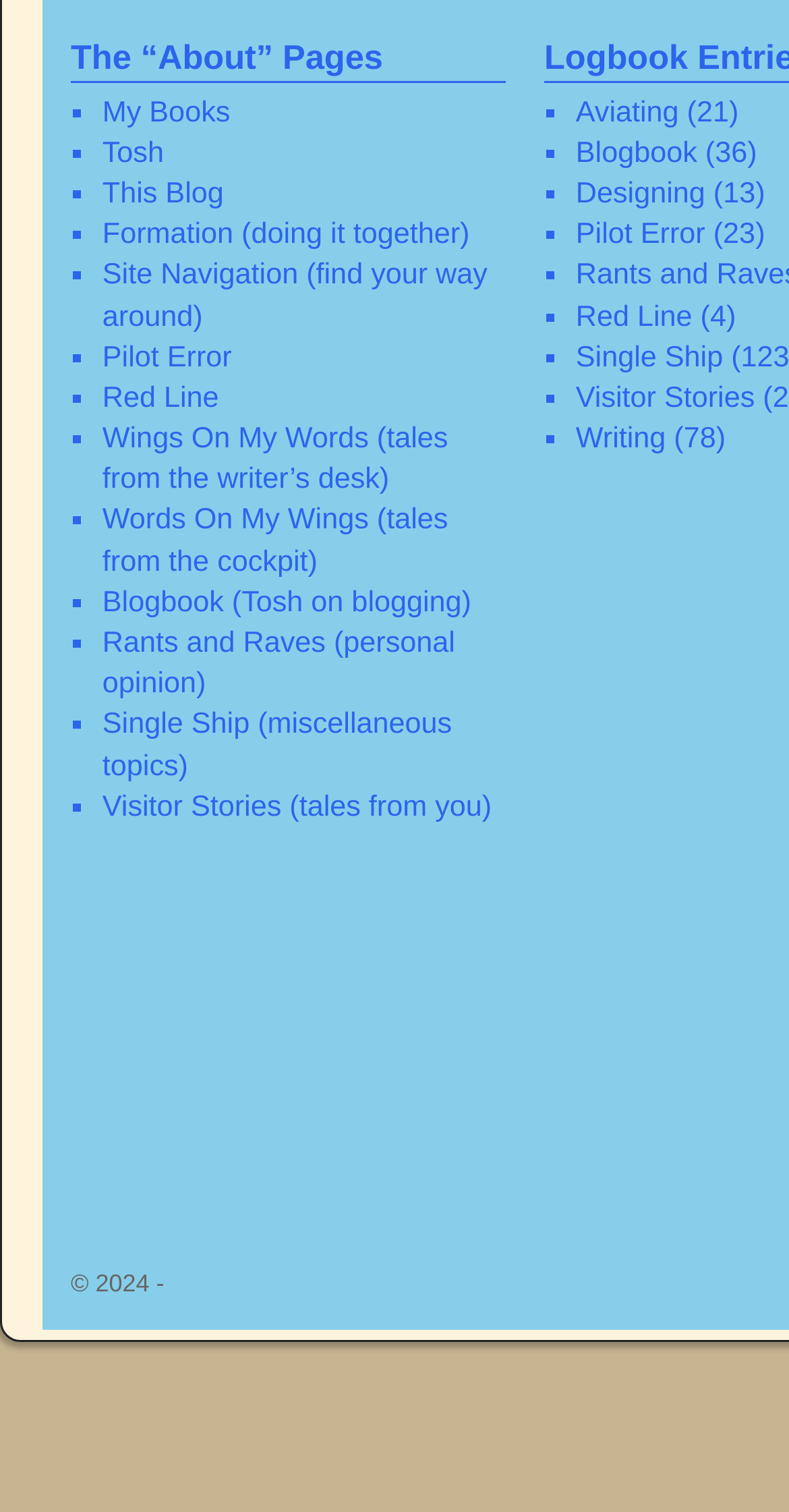Find the bounding box coordinates of the element to click in order to complete the given instruction: "Visit 'This Blog'."

[0.13, 0.118, 0.284, 0.139]